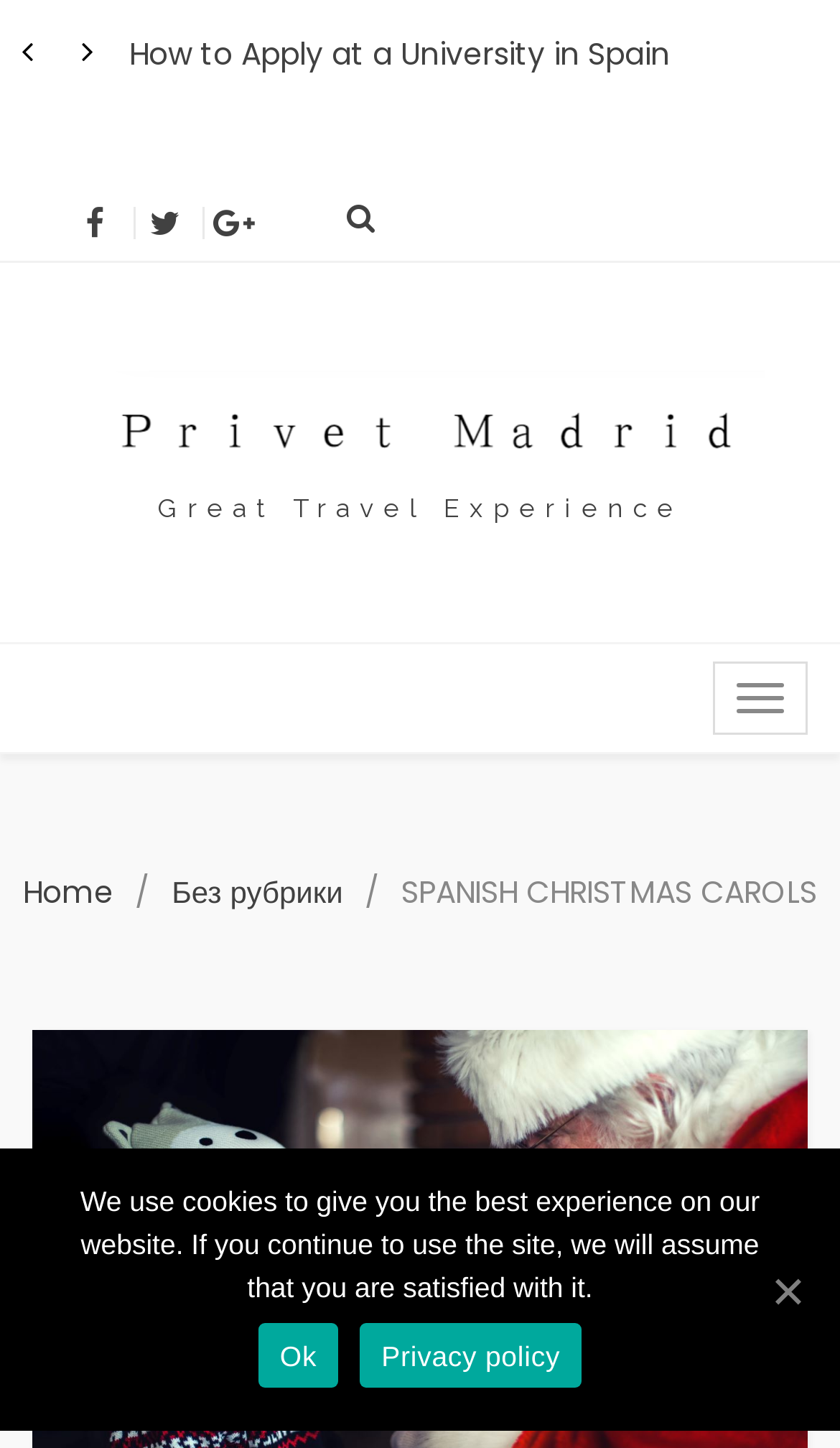Identify the bounding box coordinates for the element that needs to be clicked to fulfill this instruction: "Click the AVA GARDNER IN MADRID link". Provide the coordinates in the format of four float numbers between 0 and 1: [left, top, right, bottom].

[0.154, 0.022, 0.577, 0.052]